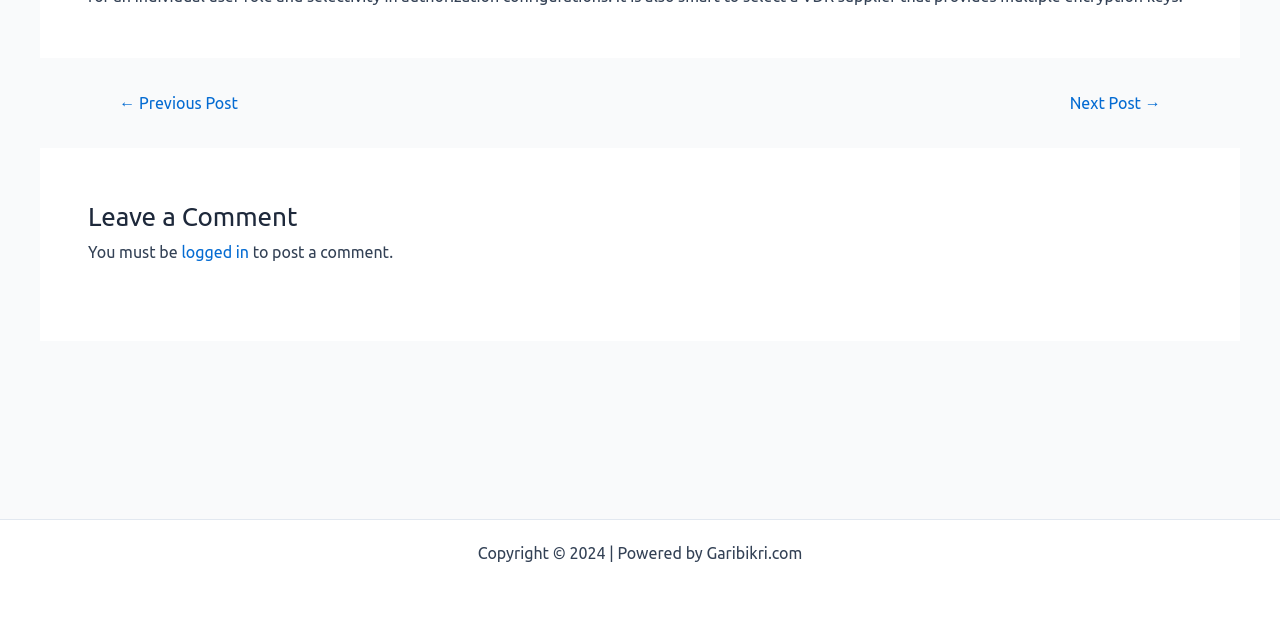Provide the bounding box coordinates, formatted as (top-left x, top-left y, bottom-right x, bottom-right y), with all values being floating point numbers between 0 and 1. Identify the bounding box of the UI element that matches the description: Next Post →

[0.817, 0.148, 0.926, 0.173]